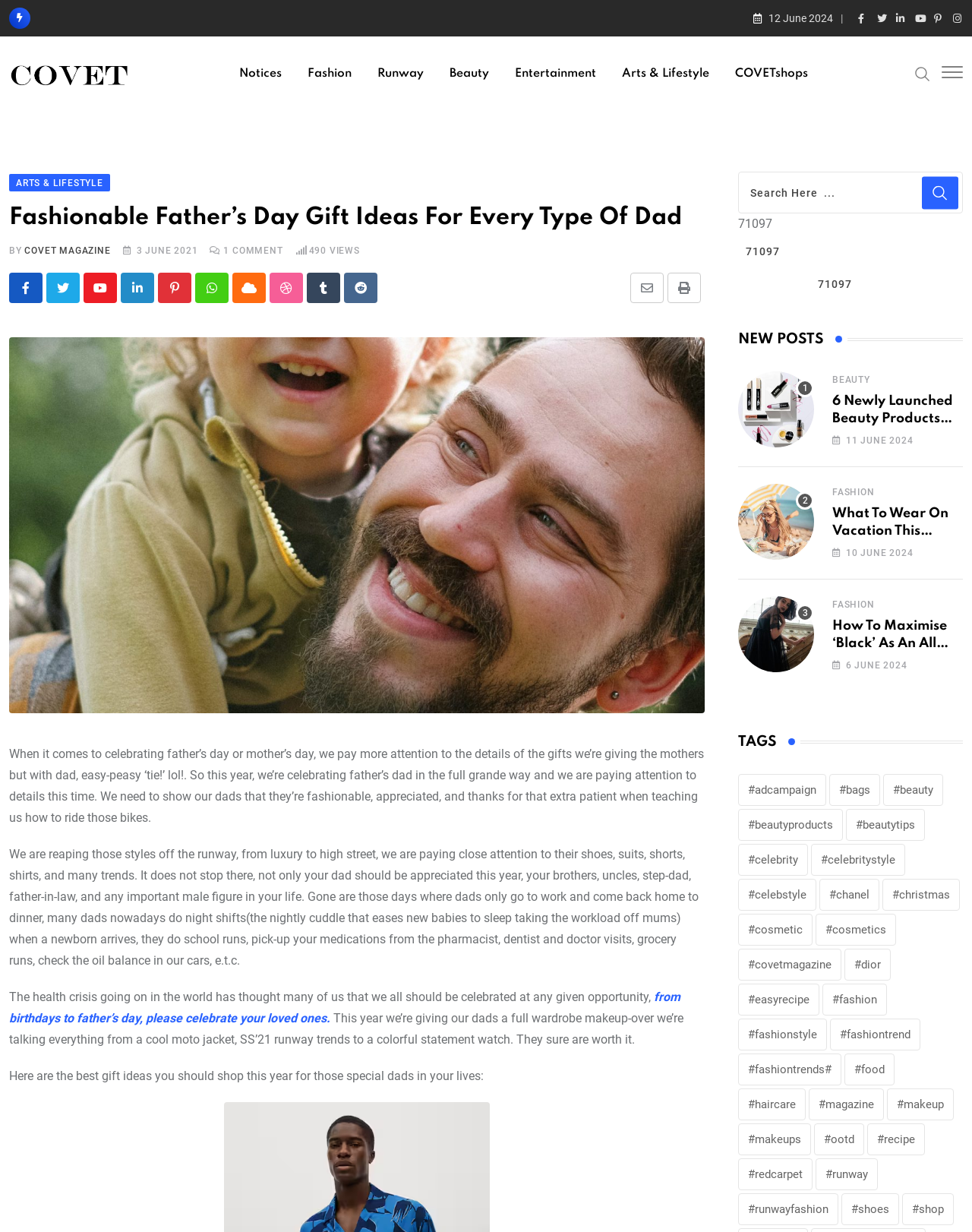What is the category of the first post?
Using the visual information from the image, give a one-word or short-phrase answer.

BEAUTY